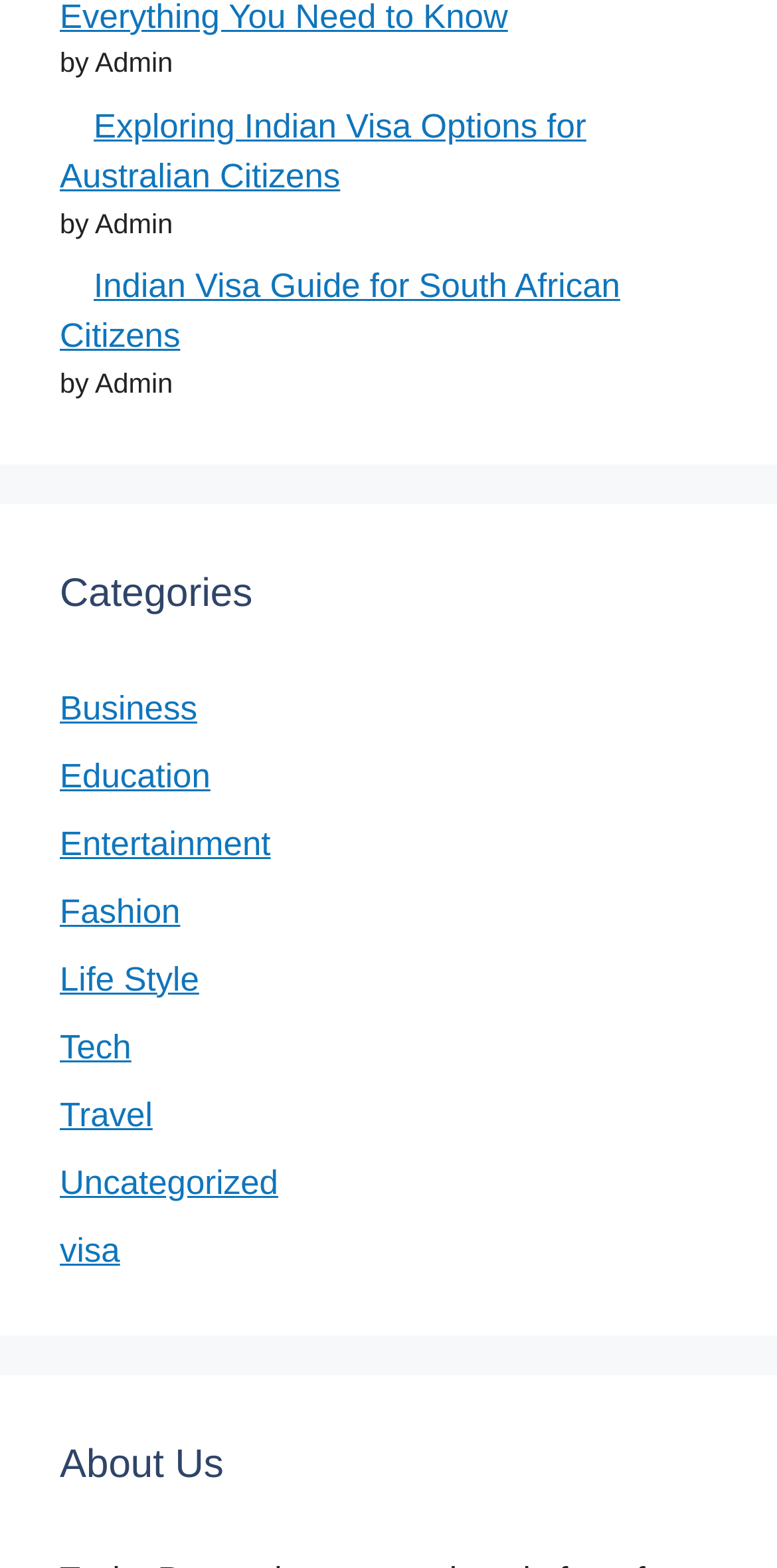What is the position of 'About Us'?
Please respond to the question with a detailed and informative answer.

I compared the y1 and y2 coordinates of the 'About Us' heading with other elements and found that it has the largest y1 and y2 values, indicating that it is located at the bottom of the webpage.